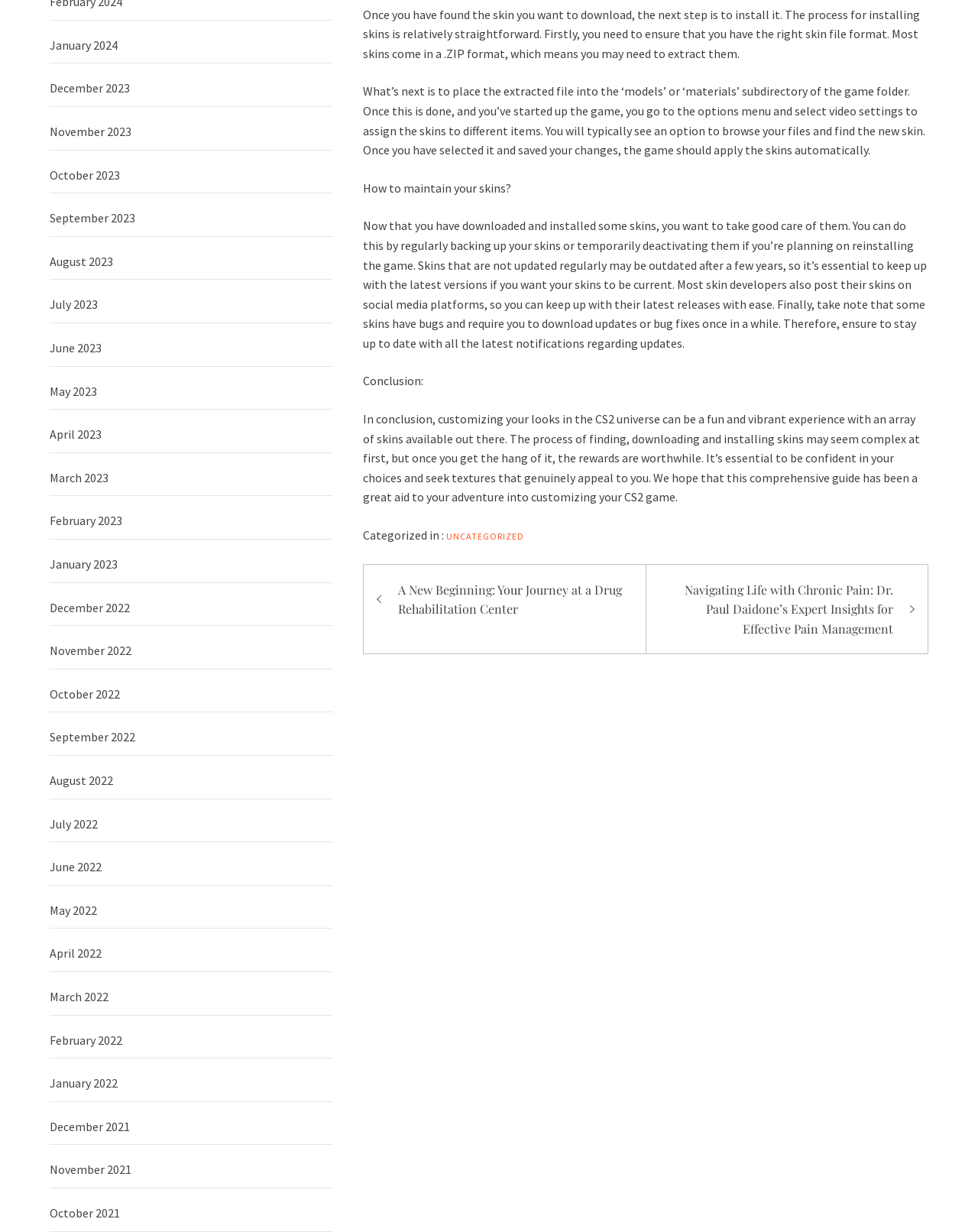Please determine the bounding box coordinates of the element's region to click in order to carry out the following instruction: "Browse posts from January 2024". The coordinates should be four float numbers between 0 and 1, i.e., [left, top, right, bottom].

[0.051, 0.023, 0.34, 0.052]